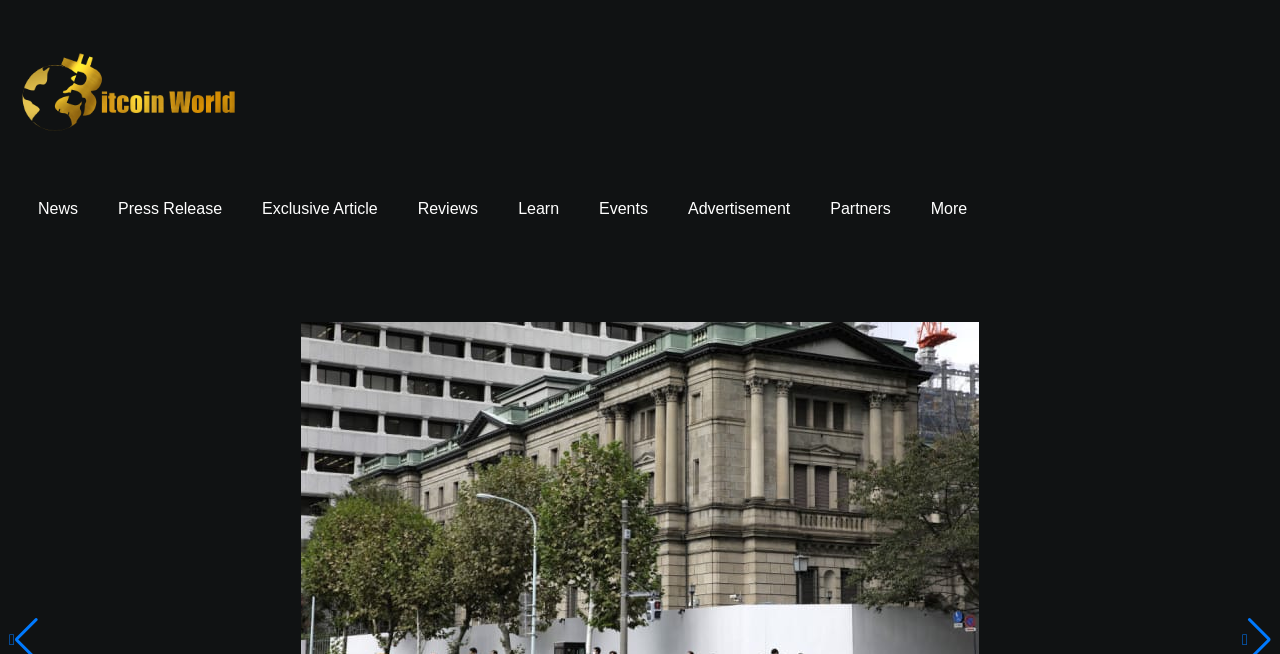For the given element description Events, determine the bounding box coordinates of the UI element. The coordinates should follow the format (top-left x, top-left y, bottom-right x, bottom-right y) and be within the range of 0 to 1.

[0.452, 0.284, 0.522, 0.354]